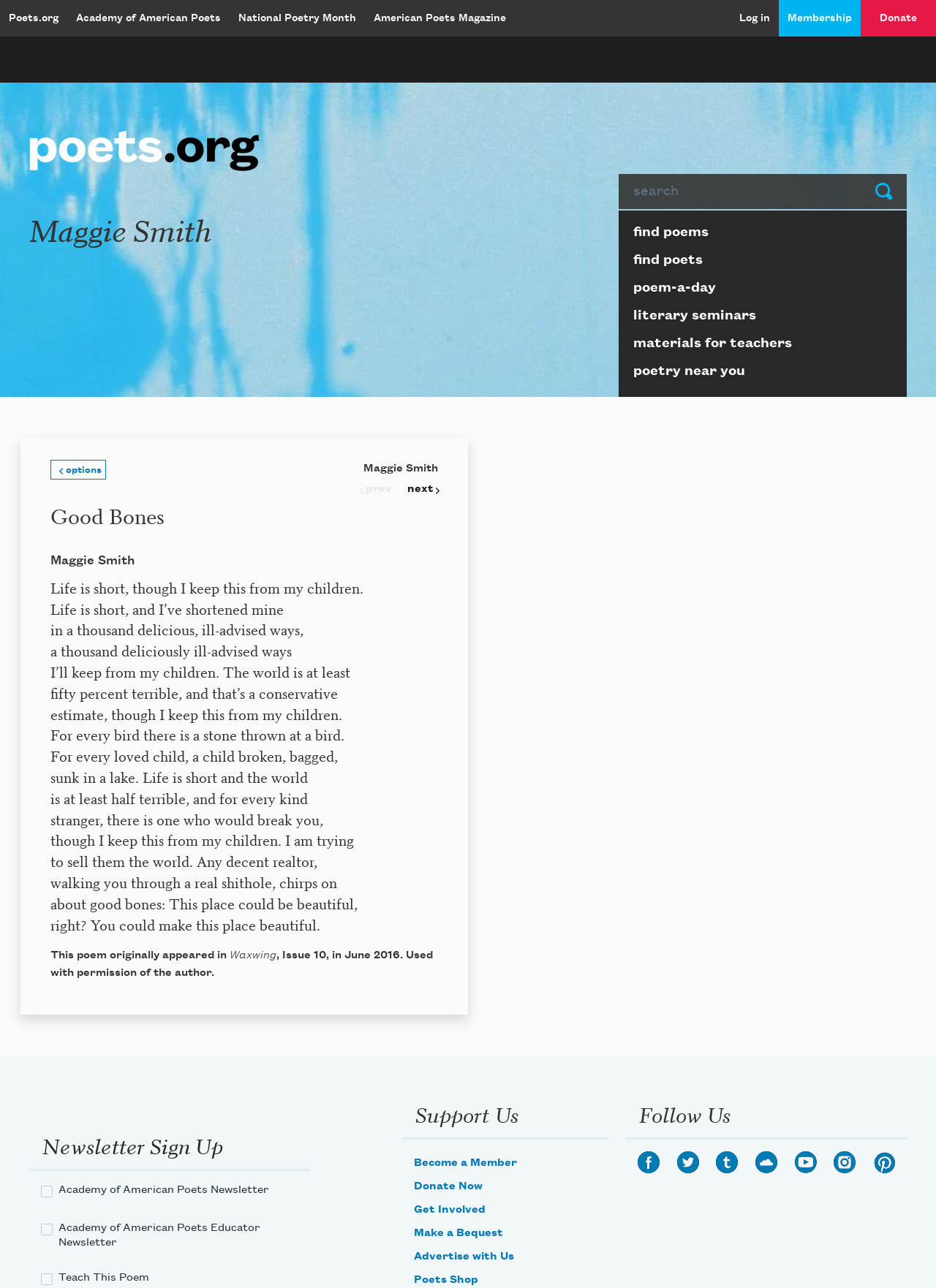Using the information in the image, give a detailed answer to the following question: What is the title of the poem on this webpage?

The webpage has a heading 'Good Bones' which is a poem by Maggie Smith, and it is the main content of the webpage.